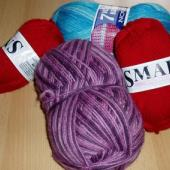Generate a detailed caption for the image.

The image displays a collection of vibrant yarn skeins, featuring a variety of colors that are perfect for crafting and knitting projects. In the forefront, a larger skein of soft purple yarn is prominently placed, showcasing its textured appearance. Behind it are two red skeins flanking a light blue one, all labeled with a brand name. This arrangement emphasizes the colorful palette that is ideal for creating cozy and stylish knitted items, such as socks or other accessories. This image captures the essence of creativity and the joy of working with yarn, inviting viewers to explore endless crafting possibilities.